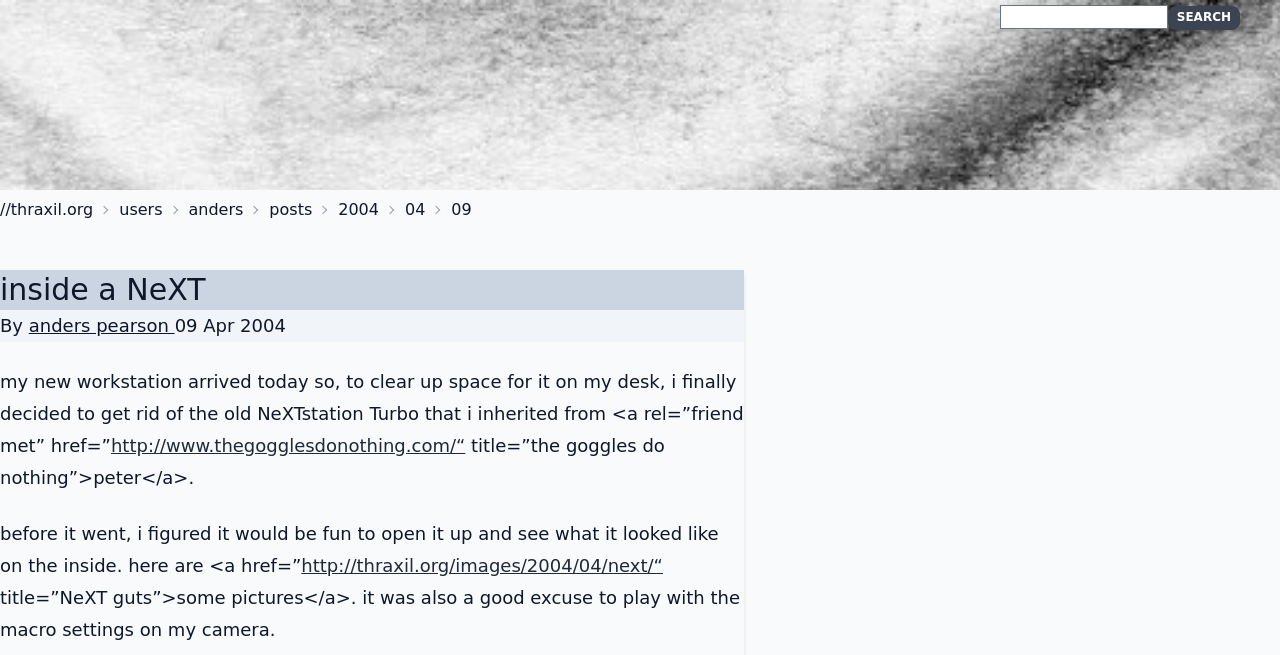Locate the bounding box coordinates of the element that should be clicked to execute the following instruction: "visit thraxil.org".

[0.008, 0.302, 0.073, 0.339]